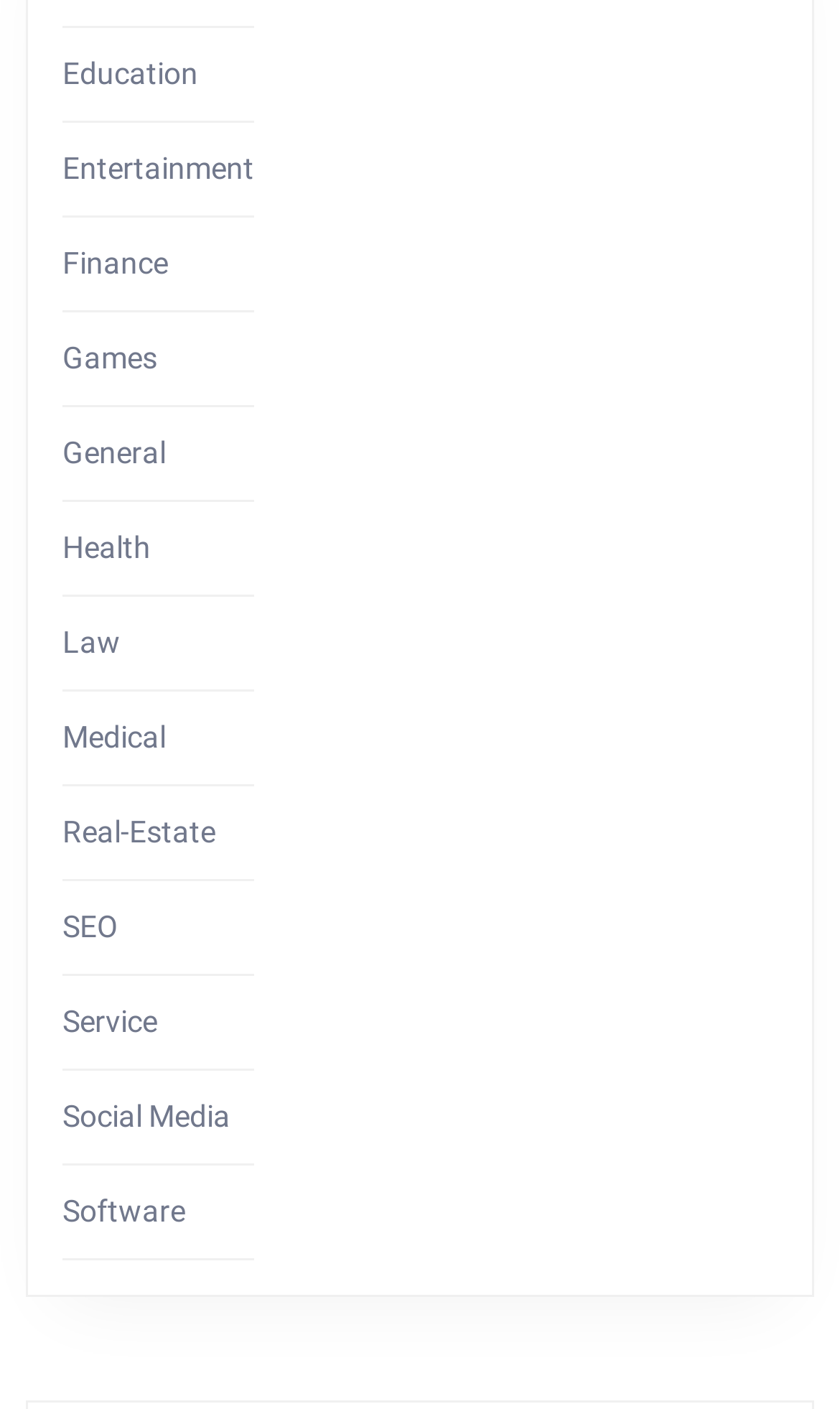What is the width of the 'Real-Estate' link?
Please provide a single word or phrase in response based on the screenshot.

0.182